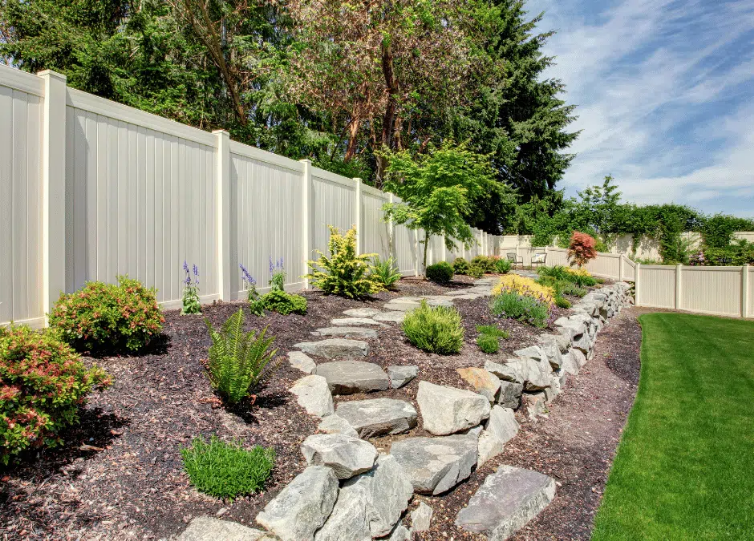Provide a comprehensive description of the image.

This image showcases a beautifully designed outdoor space, featuring a meticulously landscaped garden that exemplifies effective landscape design principles. The scene is framed by a tall, light-colored vinyl fence, providing privacy and a clean backdrop for the vibrant greenery. A winding path made of smooth stones leads through the garden, inviting visitors to explore the various plants and foliage. 

Lush greenery, including ferns and ornamental plants, is carefully placed along the newly mulched beds, offering a contrast of colors and textures. Bright blooms like lavender add a splash of purple, enhancing the aesthetic appeal of the area. The overall design reflects a harmonious balance between natural elements and structured landscaping, making it an inviting and tranquil outdoor haven. This image embodies the essence of transforming outdoor spaces into functional and stunning landscapes, perfect for relaxation or entertainment.